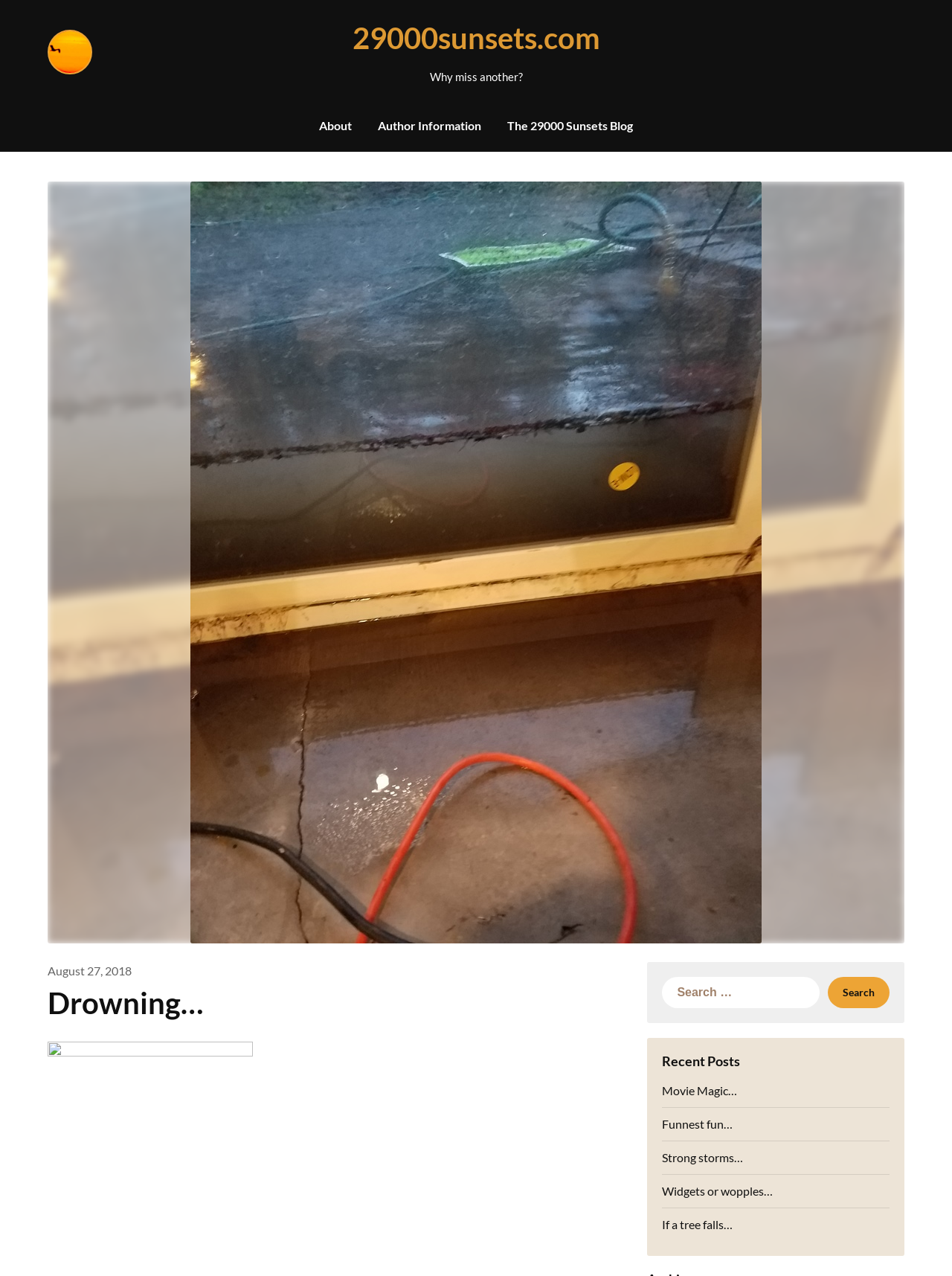Find the bounding box coordinates of the element you need to click on to perform this action: 'view recent posts'. The coordinates should be represented by four float values between 0 and 1, in the format [left, top, right, bottom].

[0.696, 0.825, 0.934, 0.838]